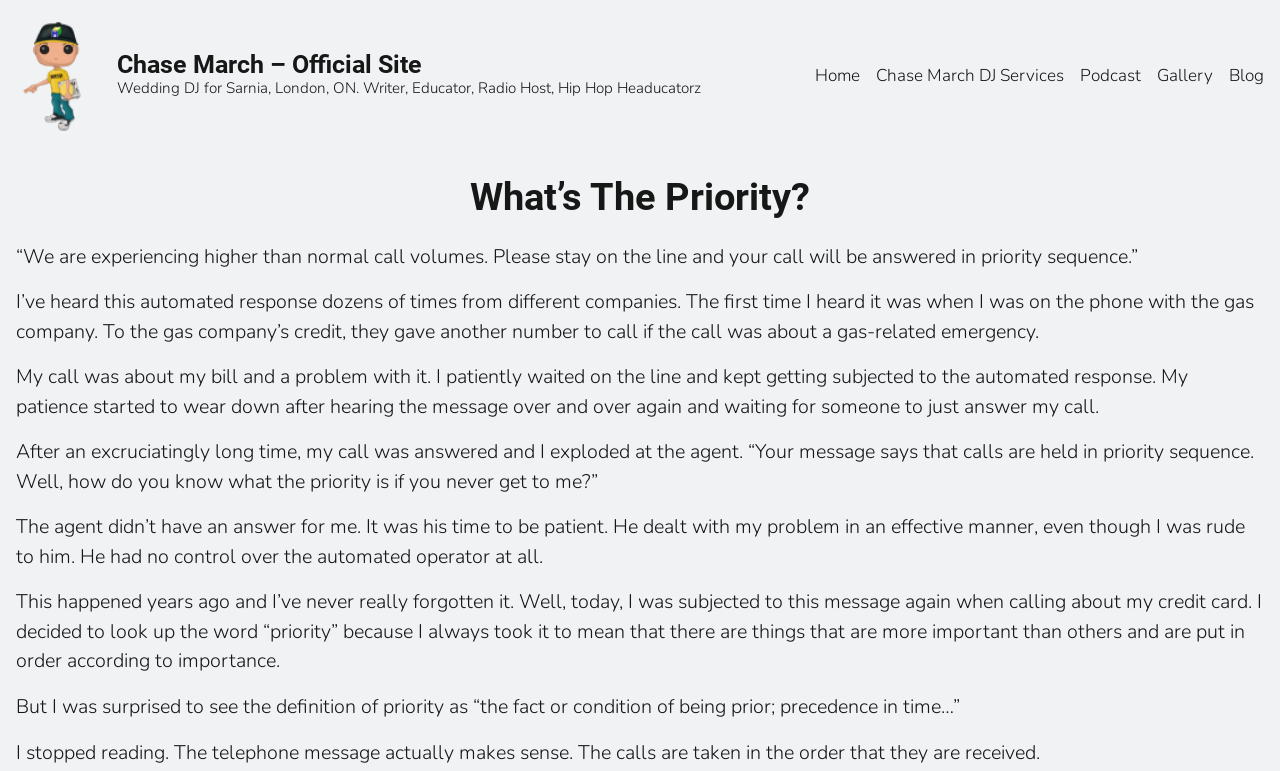Please extract the primary headline from the webpage.

Chase March – Official Site